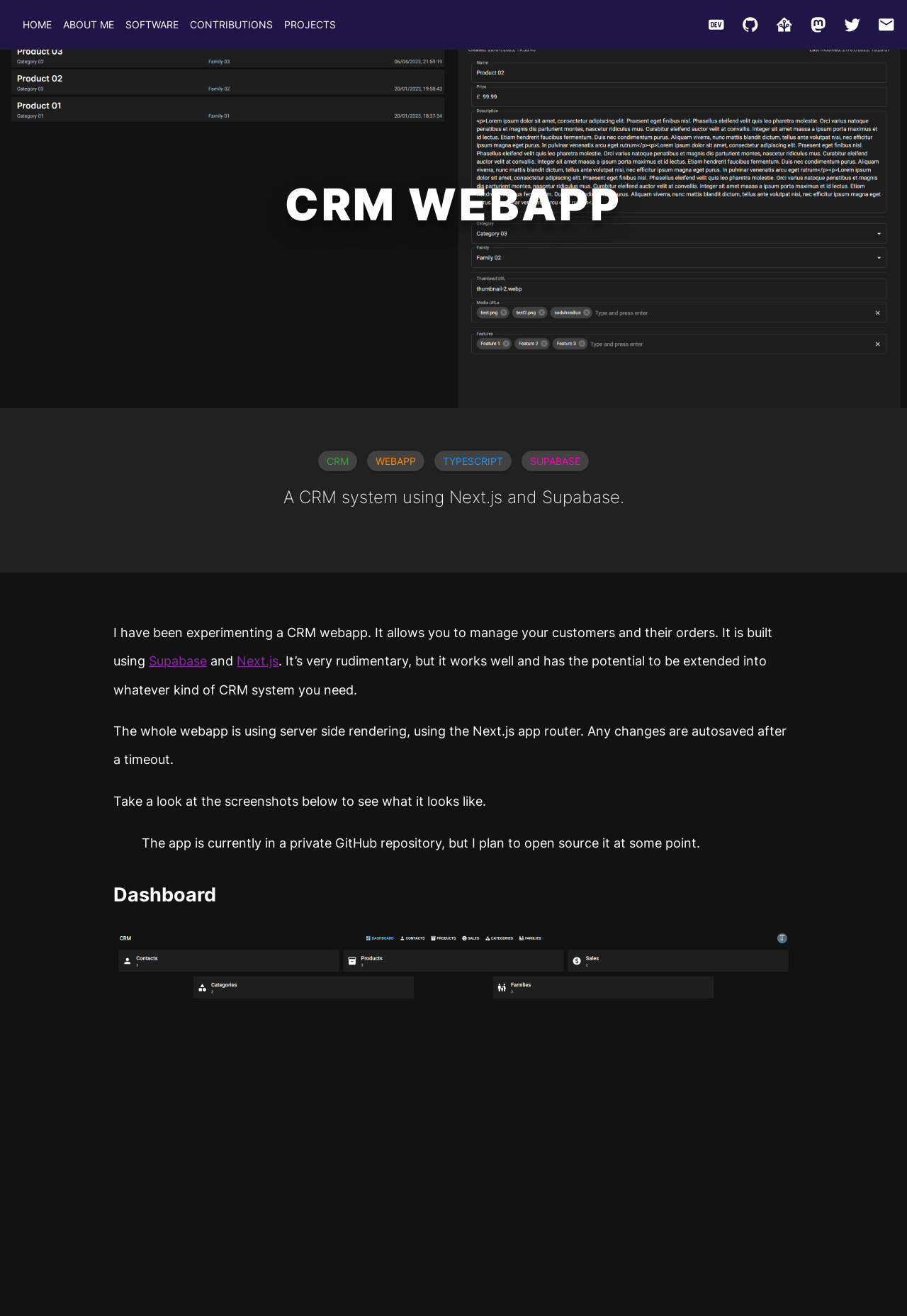Indicate the bounding box coordinates of the element that needs to be clicked to satisfy the following instruction: "view about me". The coordinates should be four float numbers between 0 and 1, i.e., [left, top, right, bottom].

[0.07, 0.009, 0.126, 0.029]